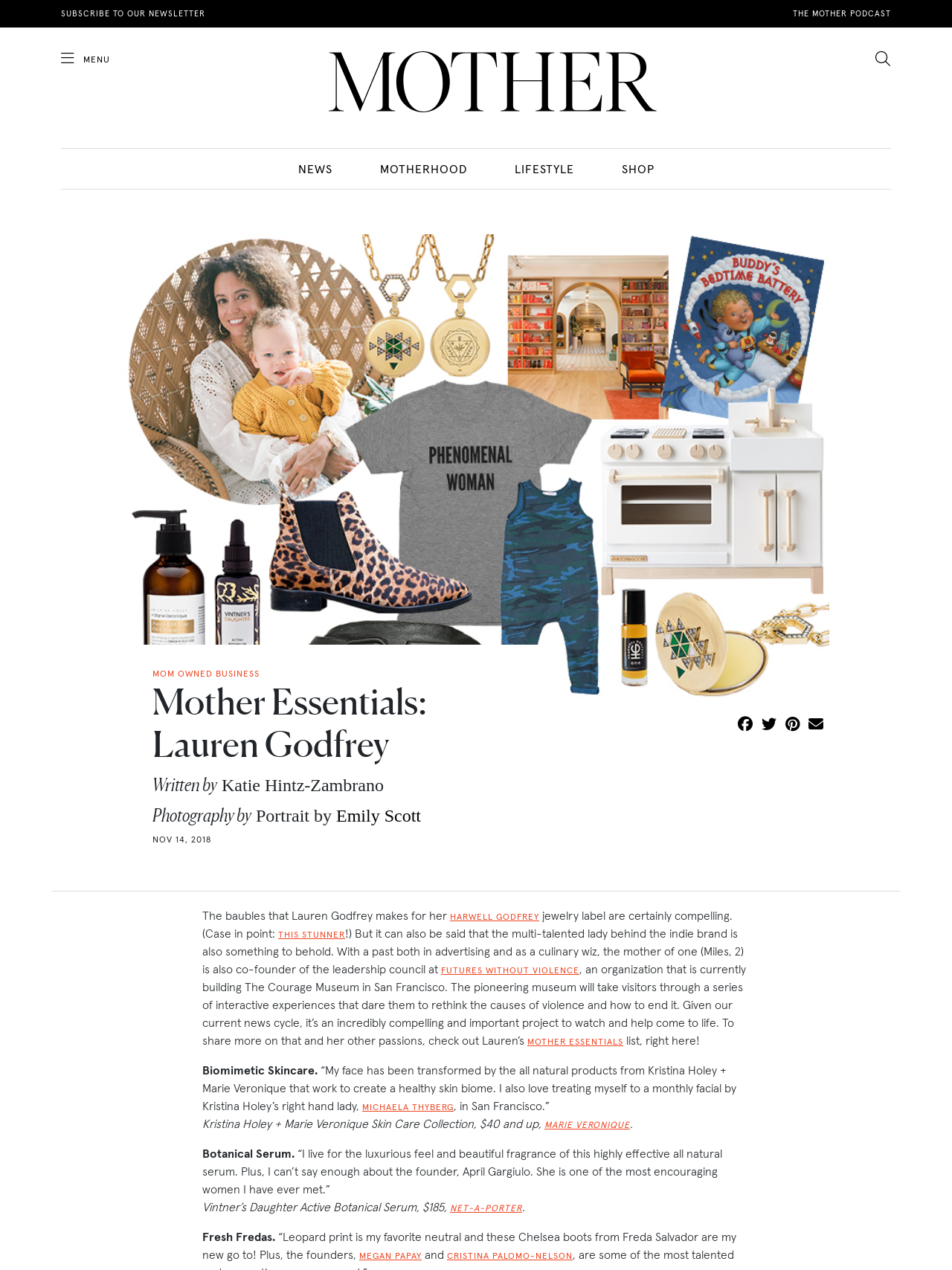Answer this question using a single word or a brief phrase:
What is the name of the organization co-founded by Lauren Godfrey?

Futures Without Violence